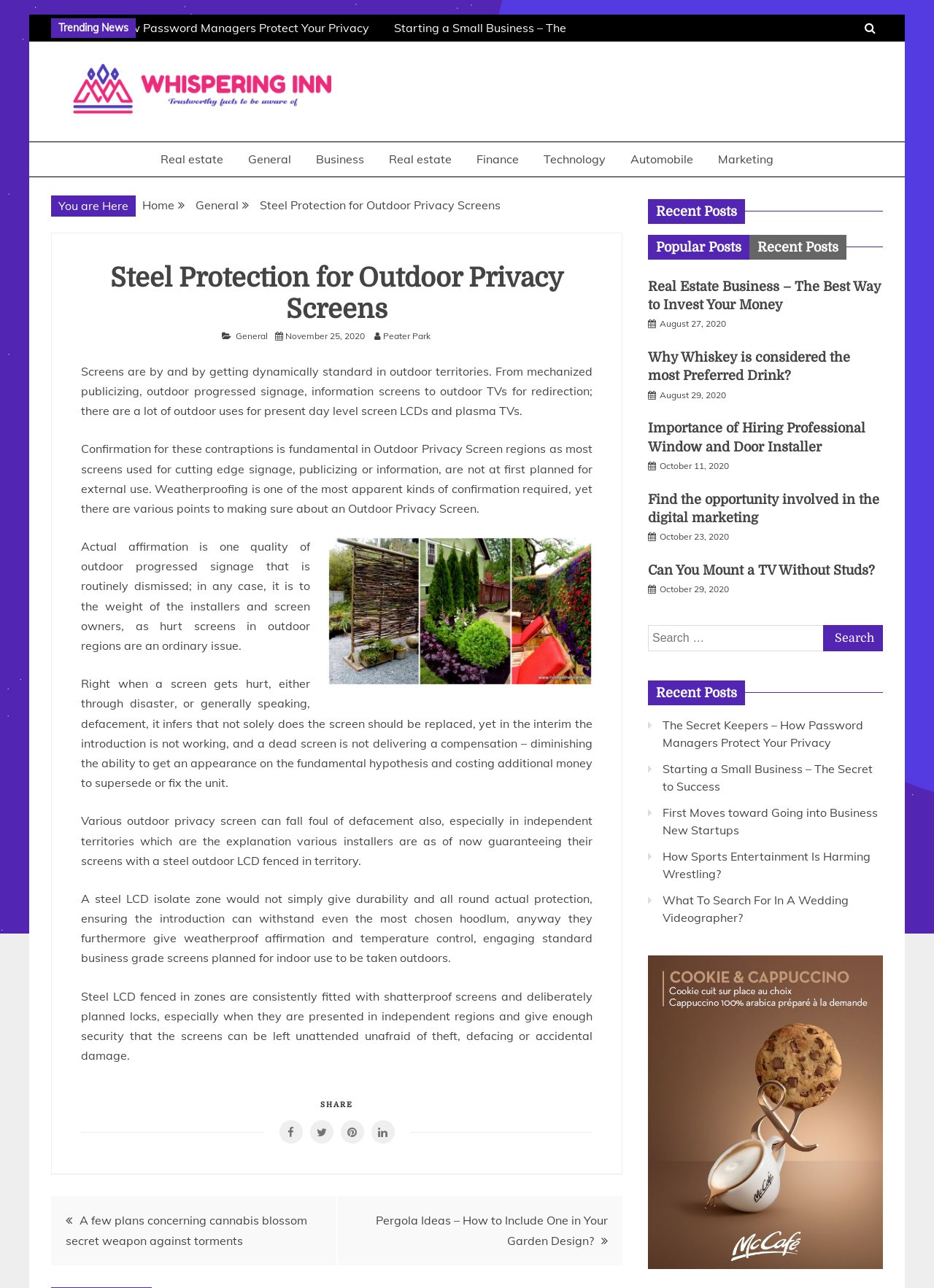Based on the image, provide a detailed and complete answer to the question: 
What is the category of the post 'Steel Protection for Outdoor Privacy Screens'?

I found the category of the post by looking at the navigation 'Breadcrumbs' which contains links 'Home', 'General', and 'Steel Protection for Outdoor Privacy Screens', indicating that the post 'Steel Protection for Outdoor Privacy Screens' is under the category 'General'.